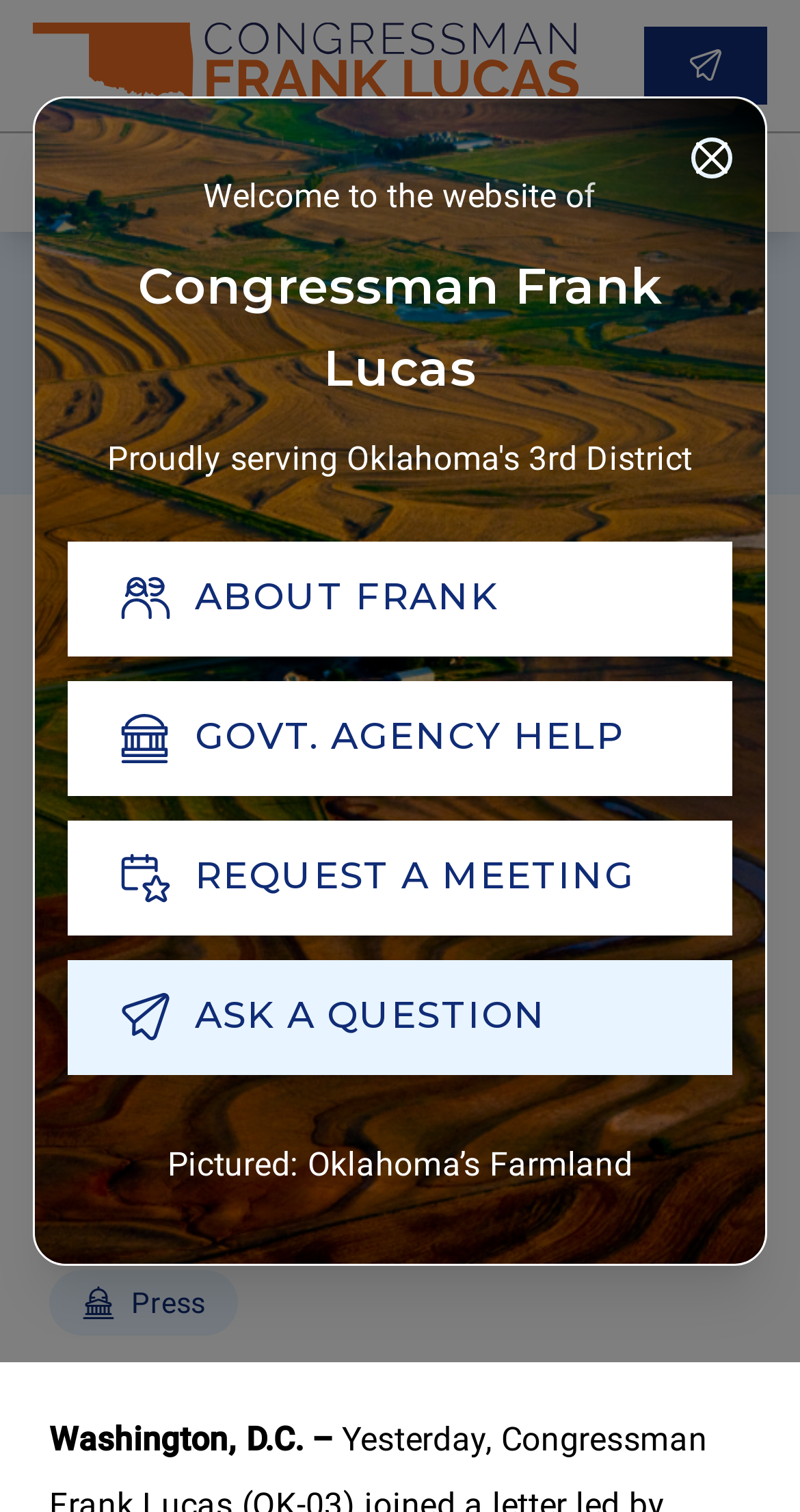Pinpoint the bounding box coordinates of the area that should be clicked to complete the following instruction: "Search for something". The coordinates must be given as four float numbers between 0 and 1, i.e., [left, top, right, bottom].

[0.0, 0.088, 0.123, 0.153]